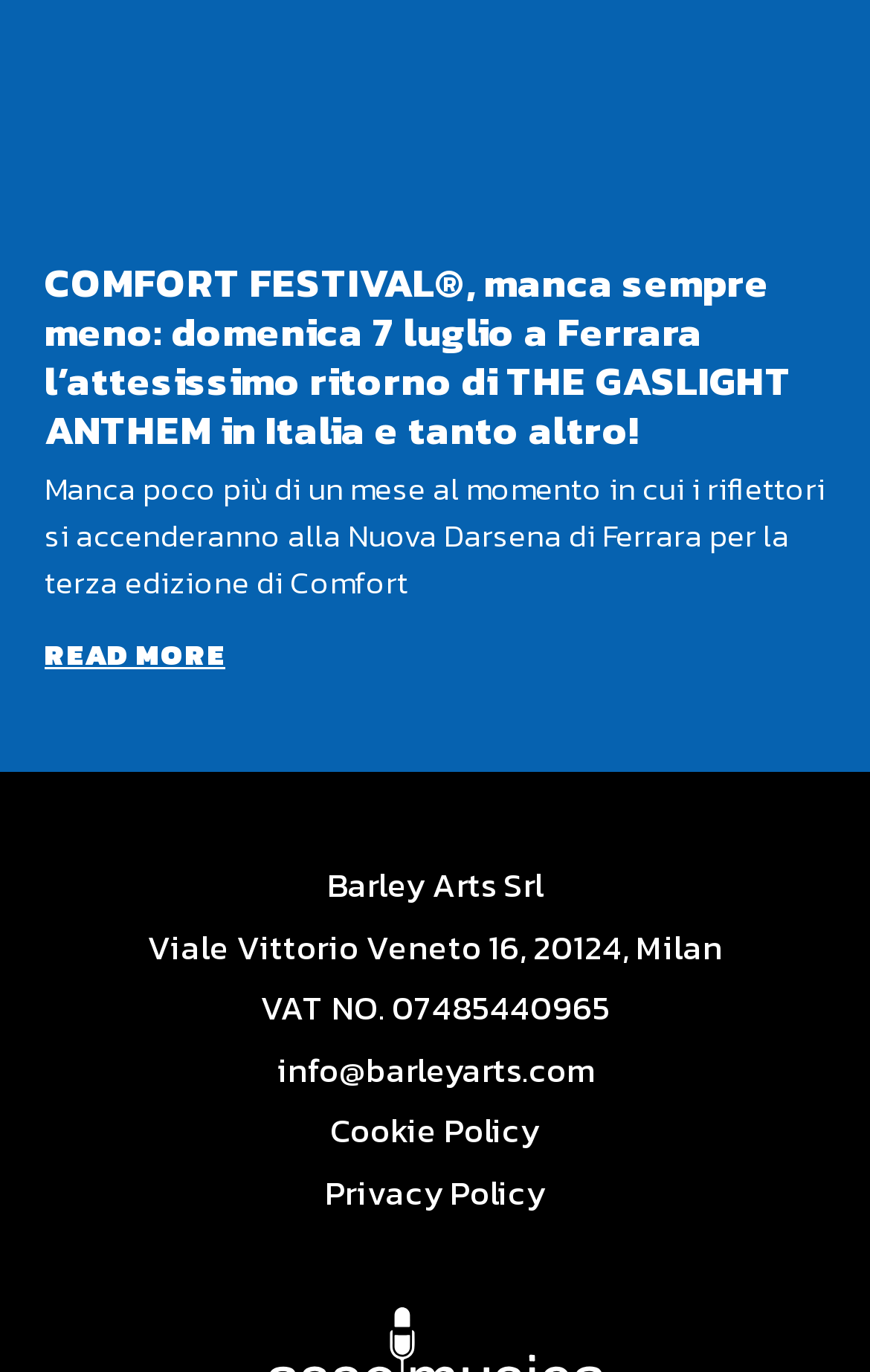Please provide a one-word or short phrase answer to the question:
What is the VAT number of Barley Arts Srl?

07485440965